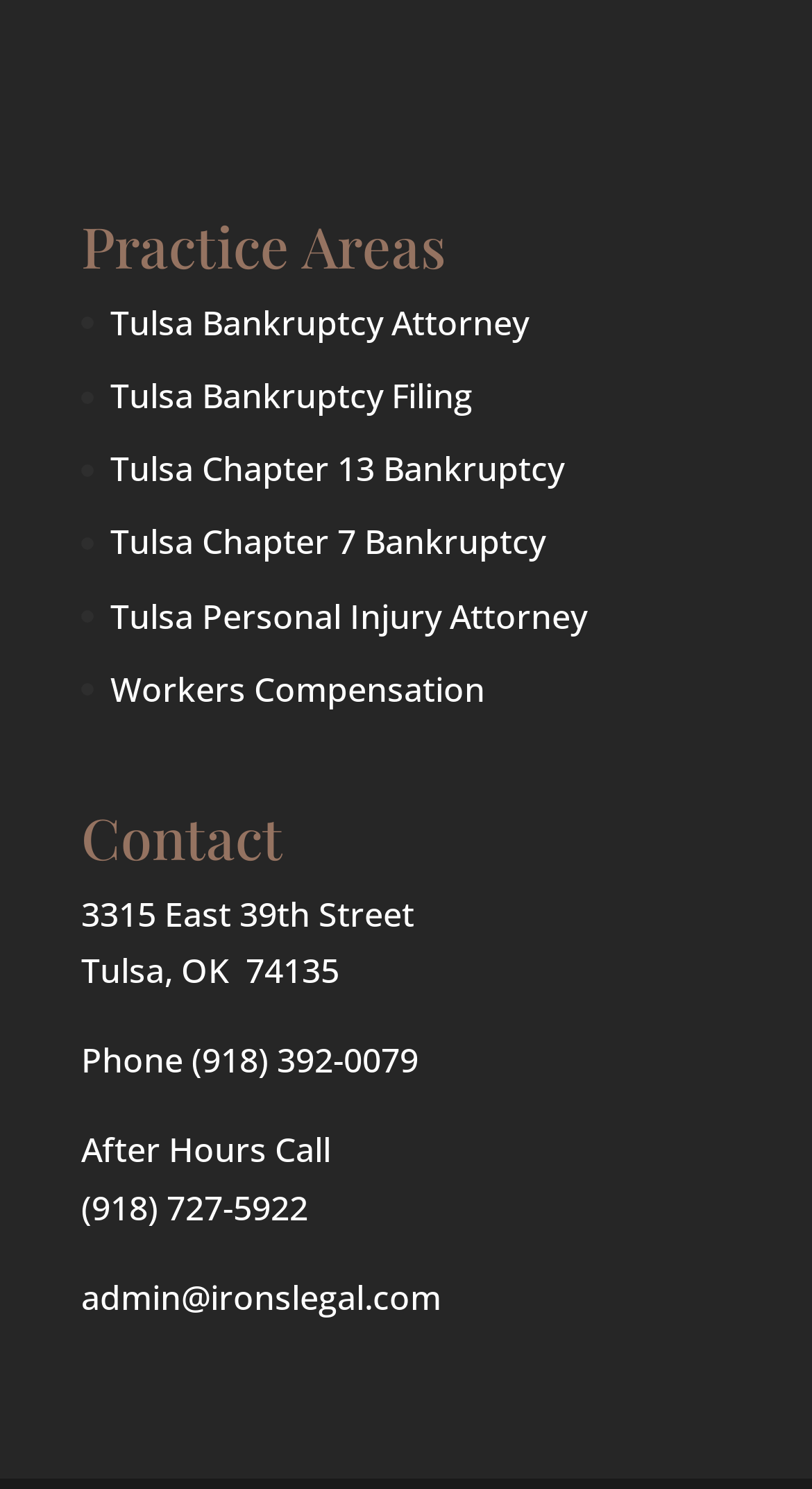Please find the bounding box coordinates of the element that must be clicked to perform the given instruction: "Click on 'Tulsa Bankruptcy Attorney'". The coordinates should be four float numbers from 0 to 1, i.e., [left, top, right, bottom].

[0.136, 0.201, 0.651, 0.232]